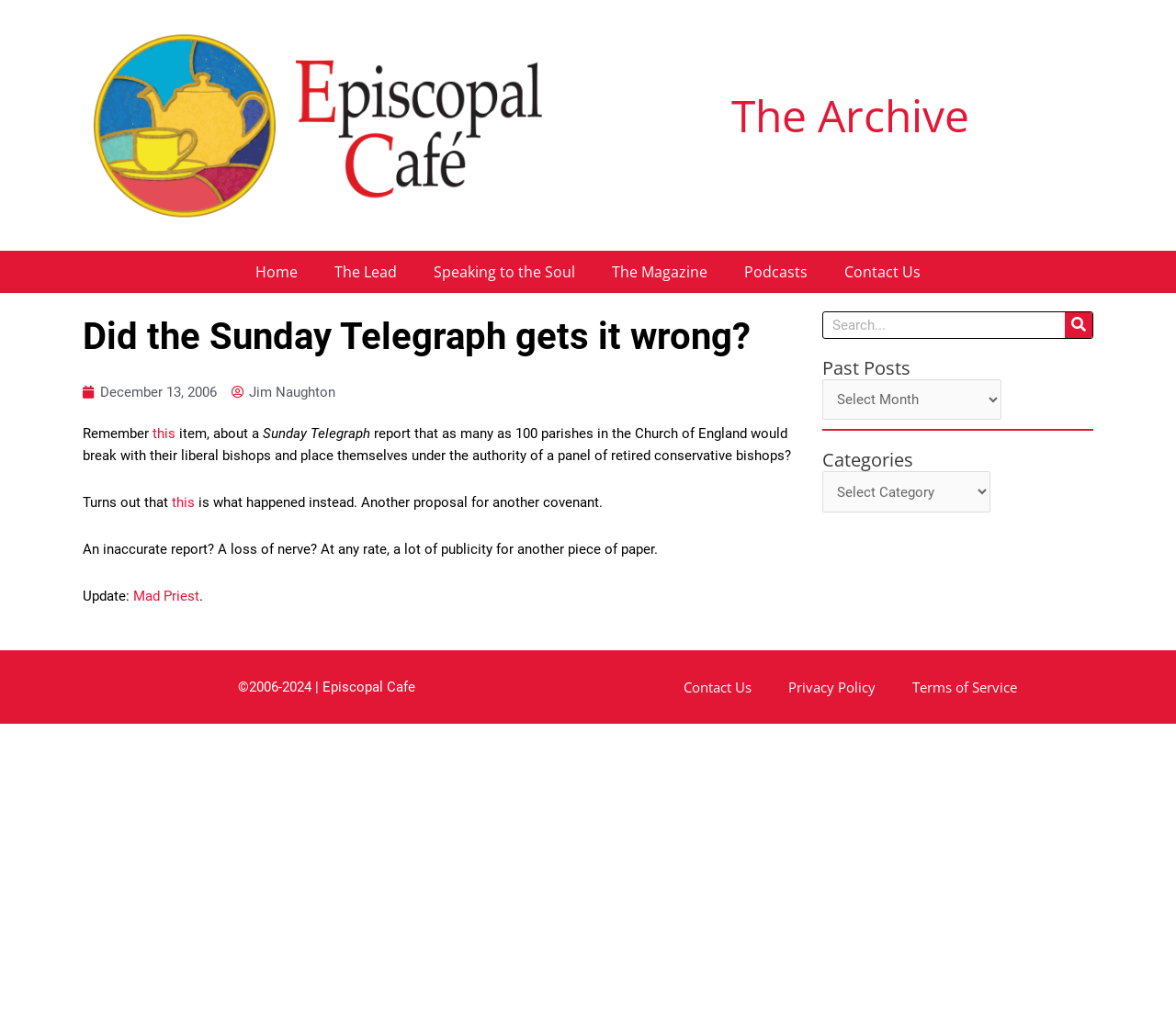What are the categories of posts on this website? Examine the screenshot and reply using just one word or a brief phrase.

Not specified